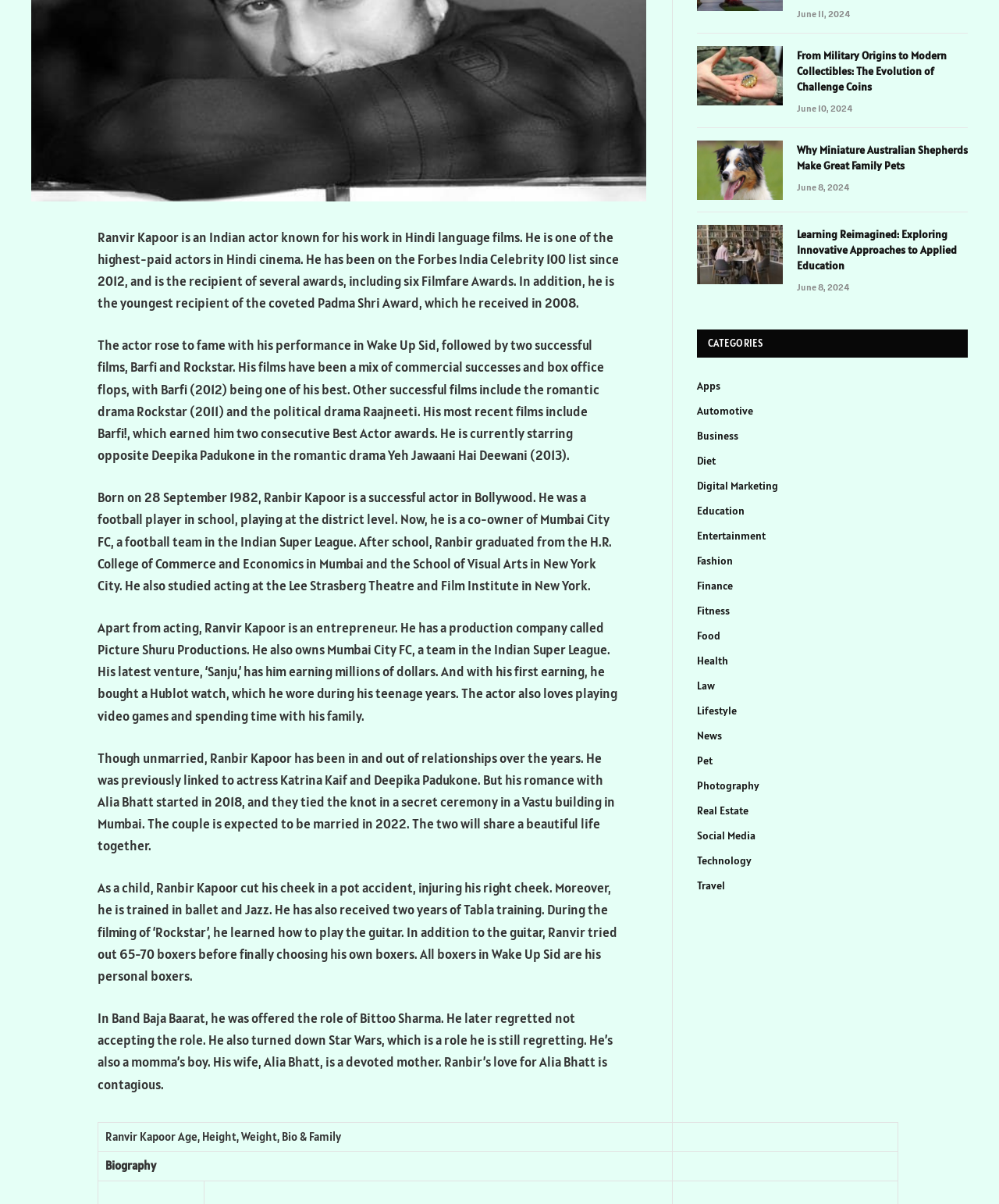Give the bounding box coordinates for this UI element: "Food". The coordinates should be four float numbers between 0 and 1, arranged as [left, top, right, bottom].

[0.698, 0.522, 0.721, 0.534]